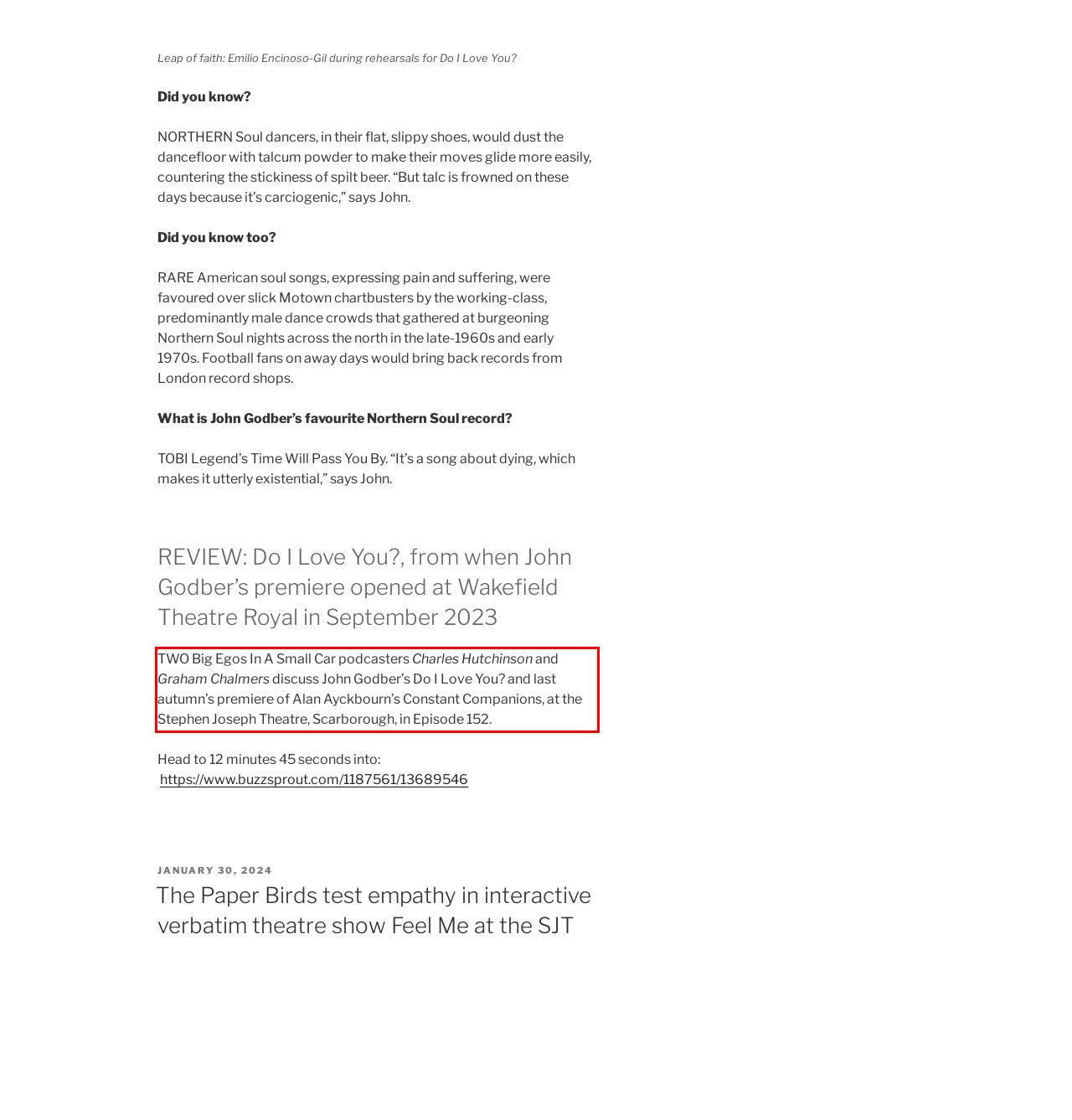Within the screenshot of the webpage, locate the red bounding box and use OCR to identify and provide the text content inside it.

TWO Big Egos In A Small Car podcasters Charles Hutchinson and Graham Chalmers discuss John Godber’s Do I Love You? and last autumn’s premiere of Alan Ayckbourn’s Constant Companions, at the Stephen Joseph Theatre, Scarborough, in Episode 152.